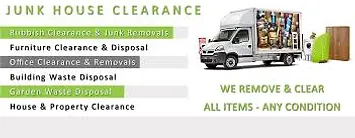What is the commitment of the company?
Provide a short answer using one word or a brief phrase based on the image.

Tackling a wide range of clearance needs